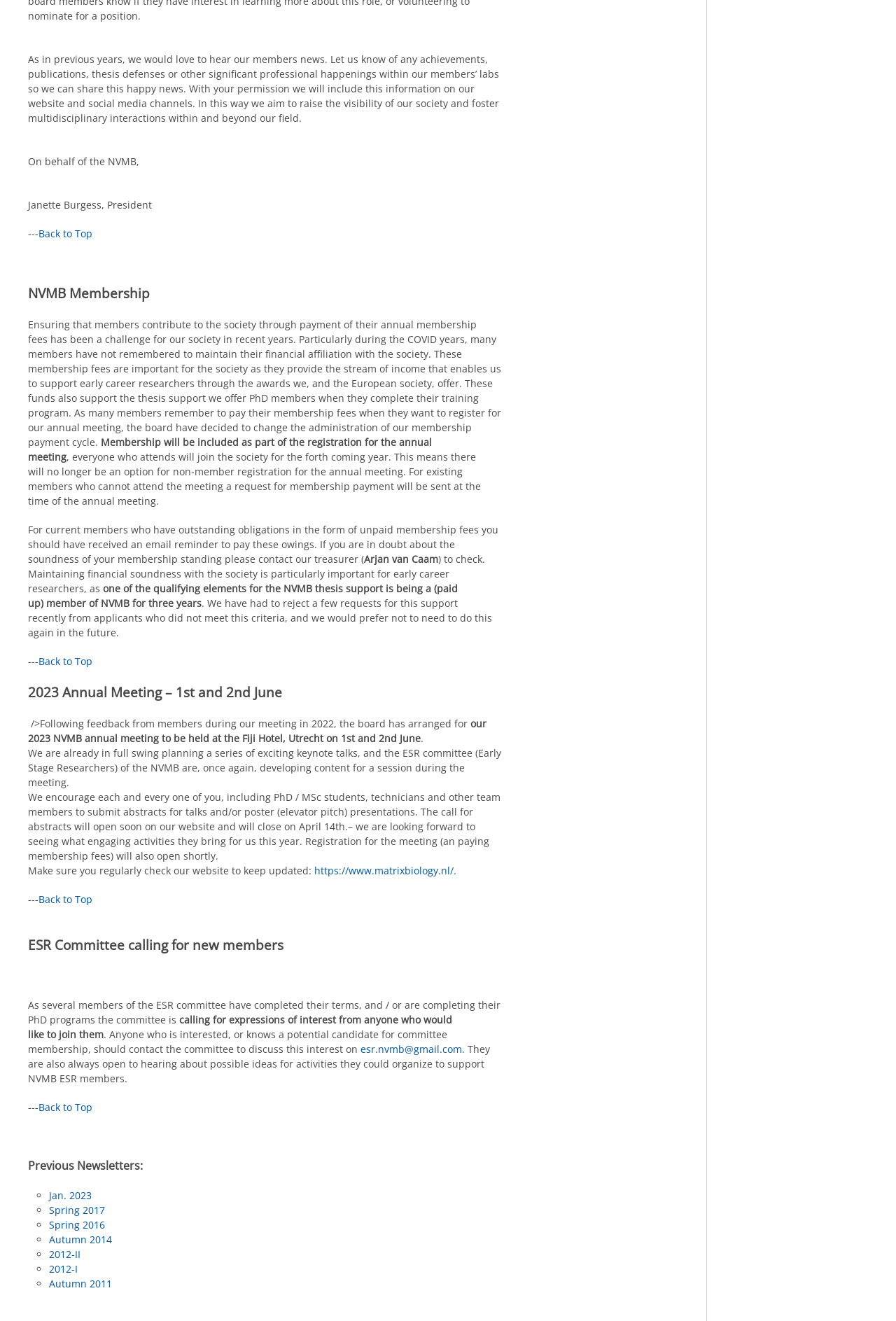Identify the bounding box coordinates of the section to be clicked to complete the task described by the following instruction: "view previous newsletters". The coordinates should be four float numbers between 0 and 1, formatted as [left, top, right, bottom].

[0.055, 0.9, 0.102, 0.91]